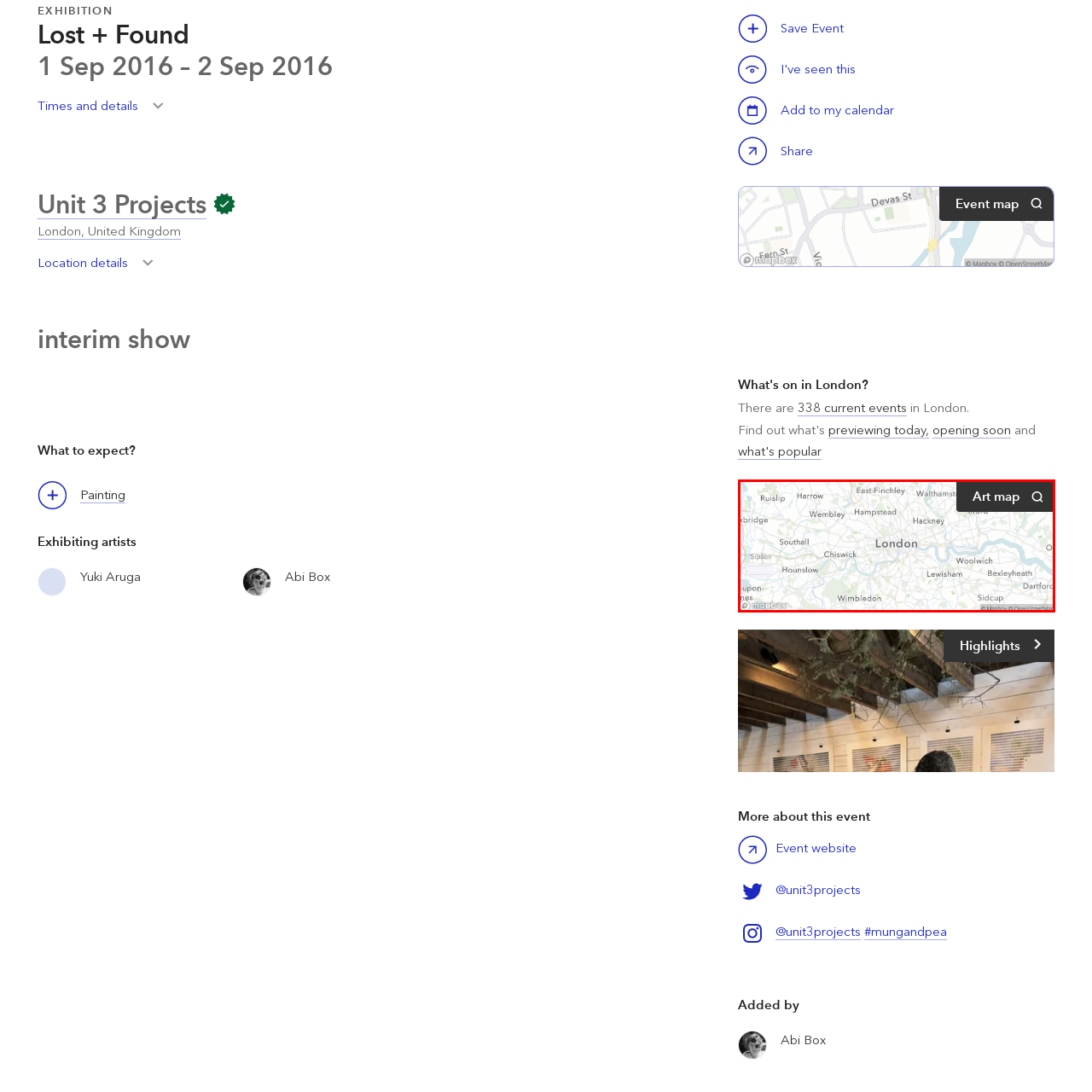Refer to the image area inside the black border, How can users view additional details about art events? 
Respond concisely with a single word or phrase.

By clicking on links